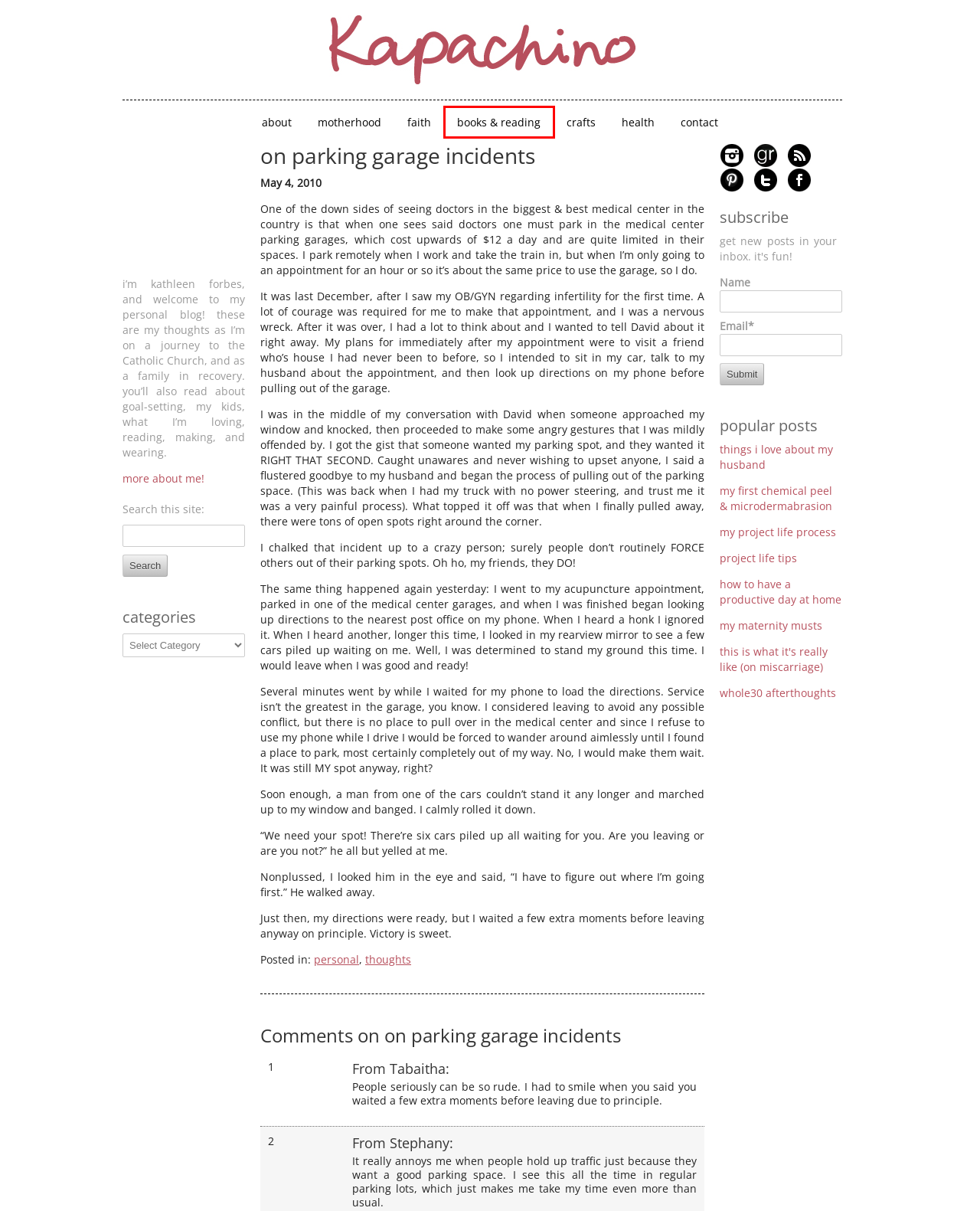A screenshot of a webpage is given, featuring a red bounding box around a UI element. Please choose the webpage description that best aligns with the new webpage after clicking the element in the bounding box. These are the descriptions:
A. crafts - kapachino
B. kapachino - the personal blog of kathleen forbes
C. faith Archives - kapachino
D. motherhood - kapachino
E. health - kapachino
F. personal Archives - kapachino
G. books & reading Archives - kapachino
H. about - kapachino

G